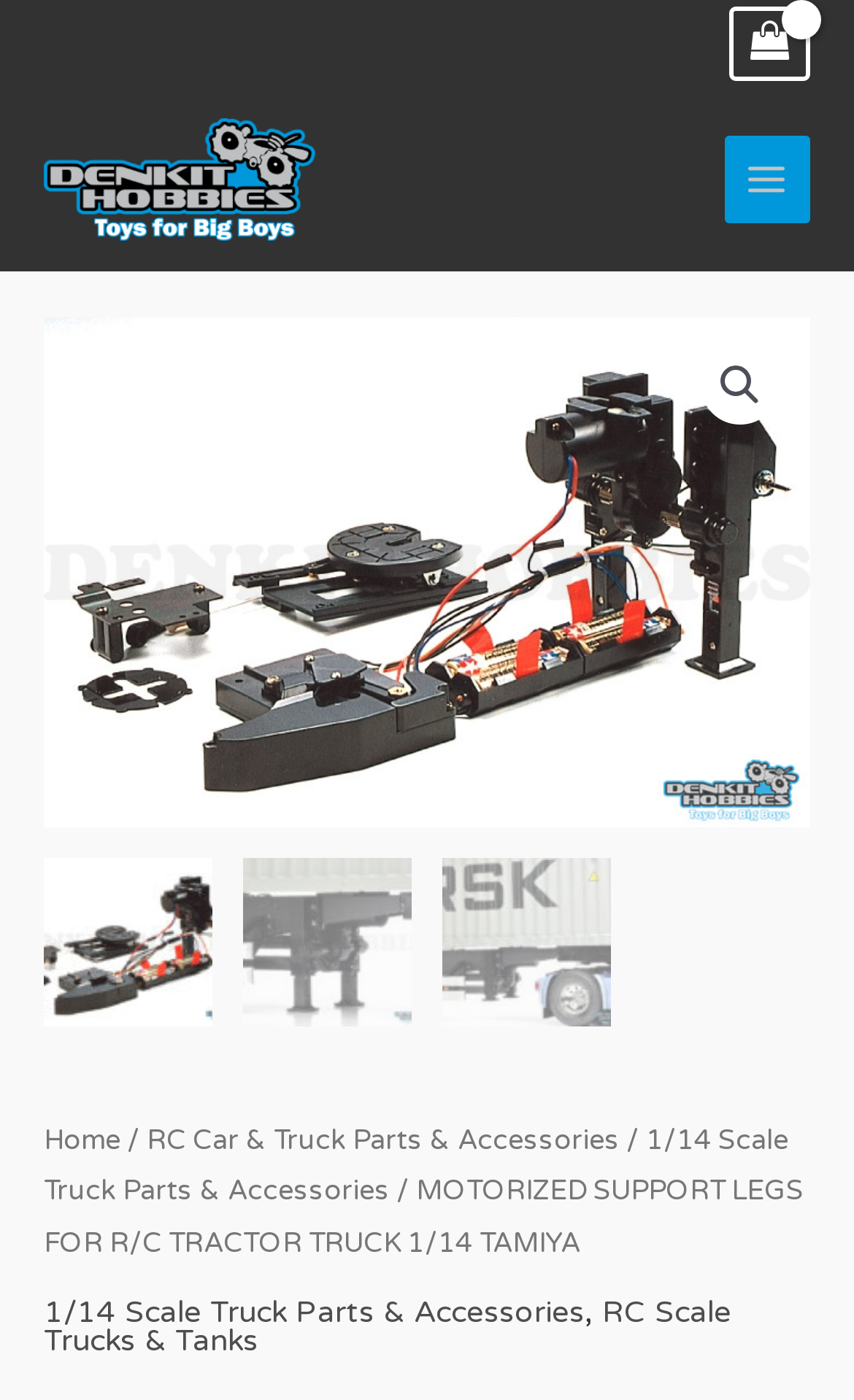Please determine the bounding box coordinates for the element that should be clicked to follow these instructions: "Go to the home page".

[0.051, 0.802, 0.141, 0.827]